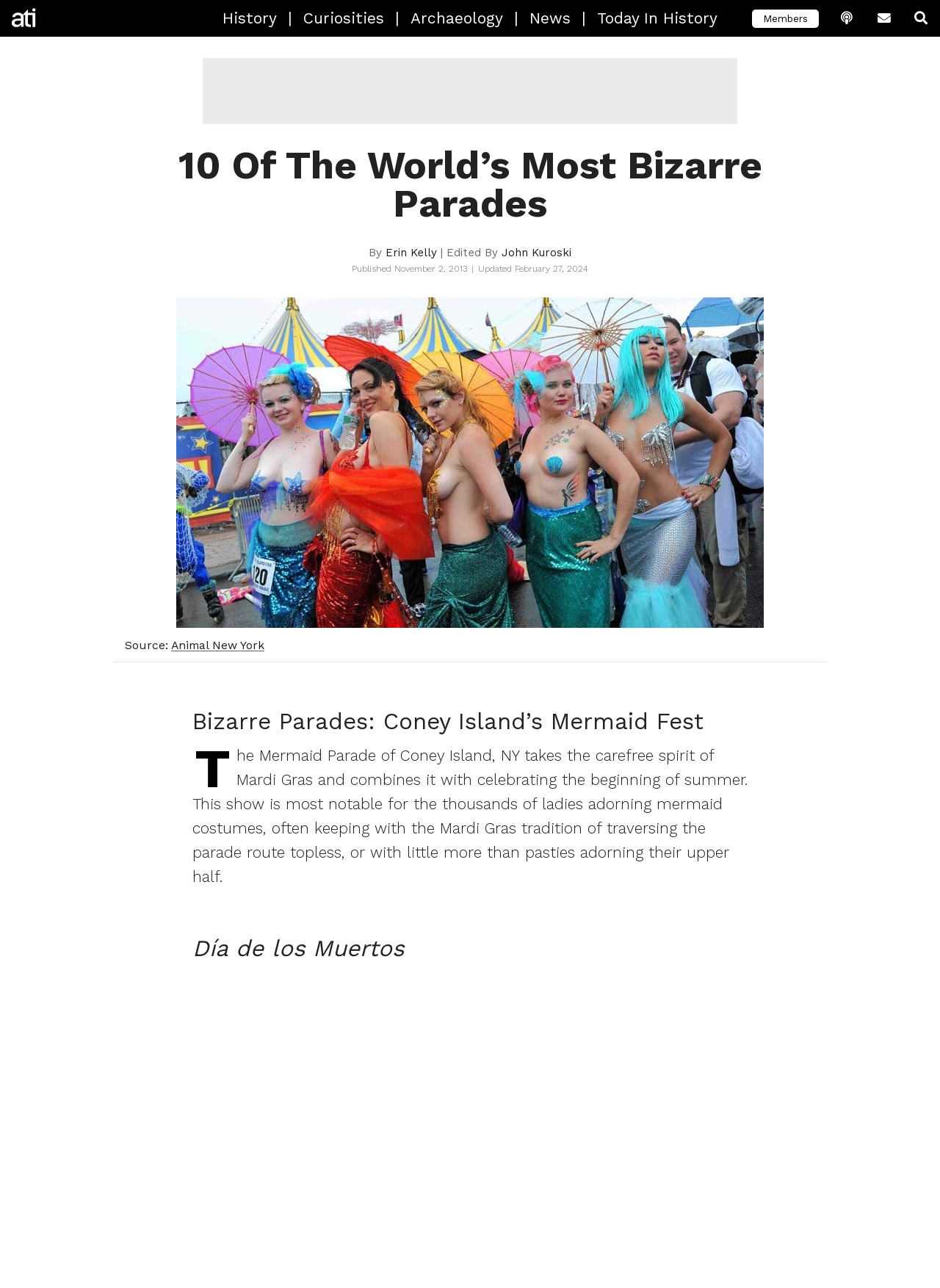Please determine the primary heading and provide its text.

10 Of The World’s Most Bizarre Parades